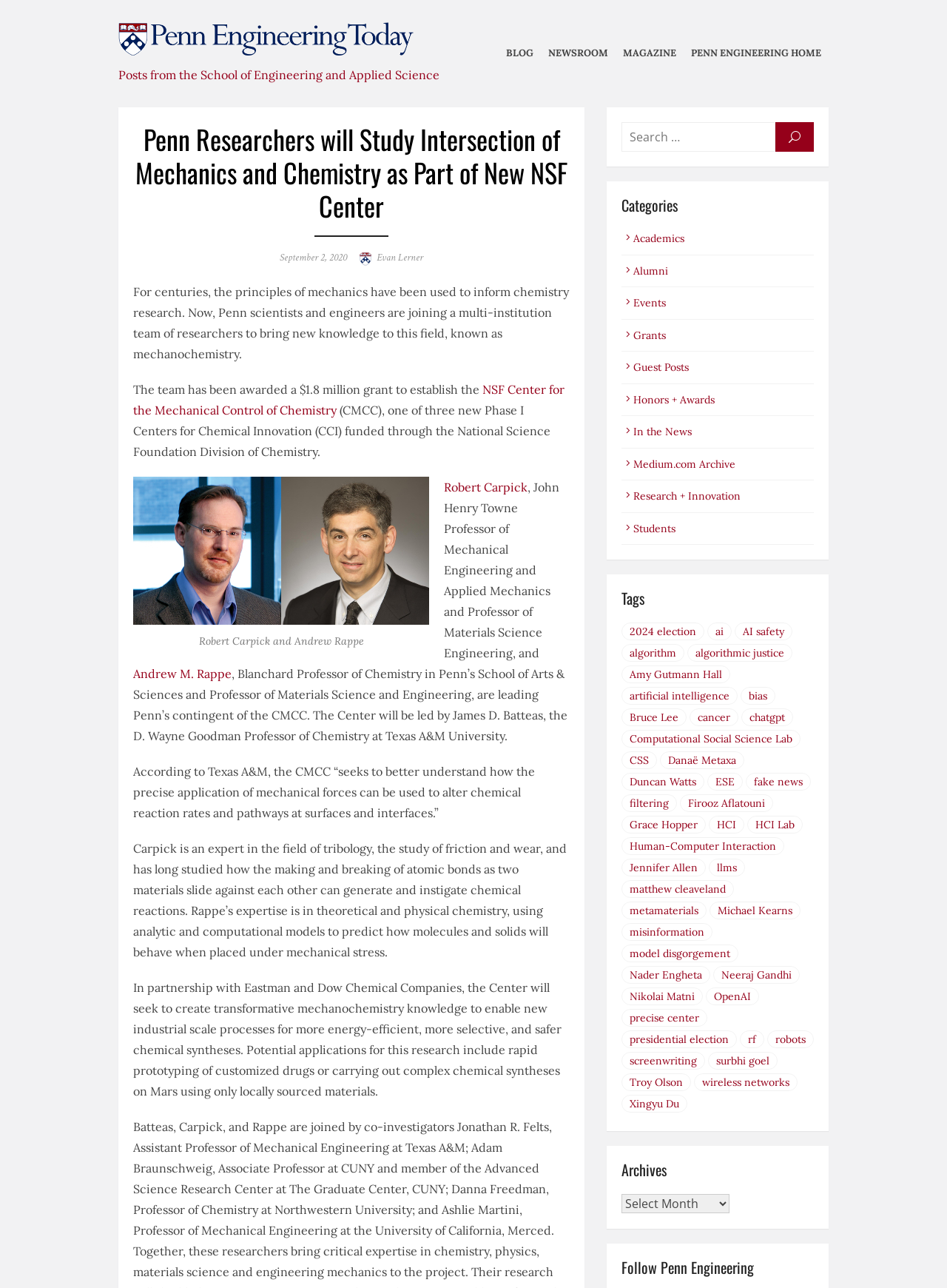Specify the bounding box coordinates of the element's area that should be clicked to execute the given instruction: "Click on Mid Main Advertising". The coordinates should be four float numbers between 0 and 1, i.e., [left, top, right, bottom].

None